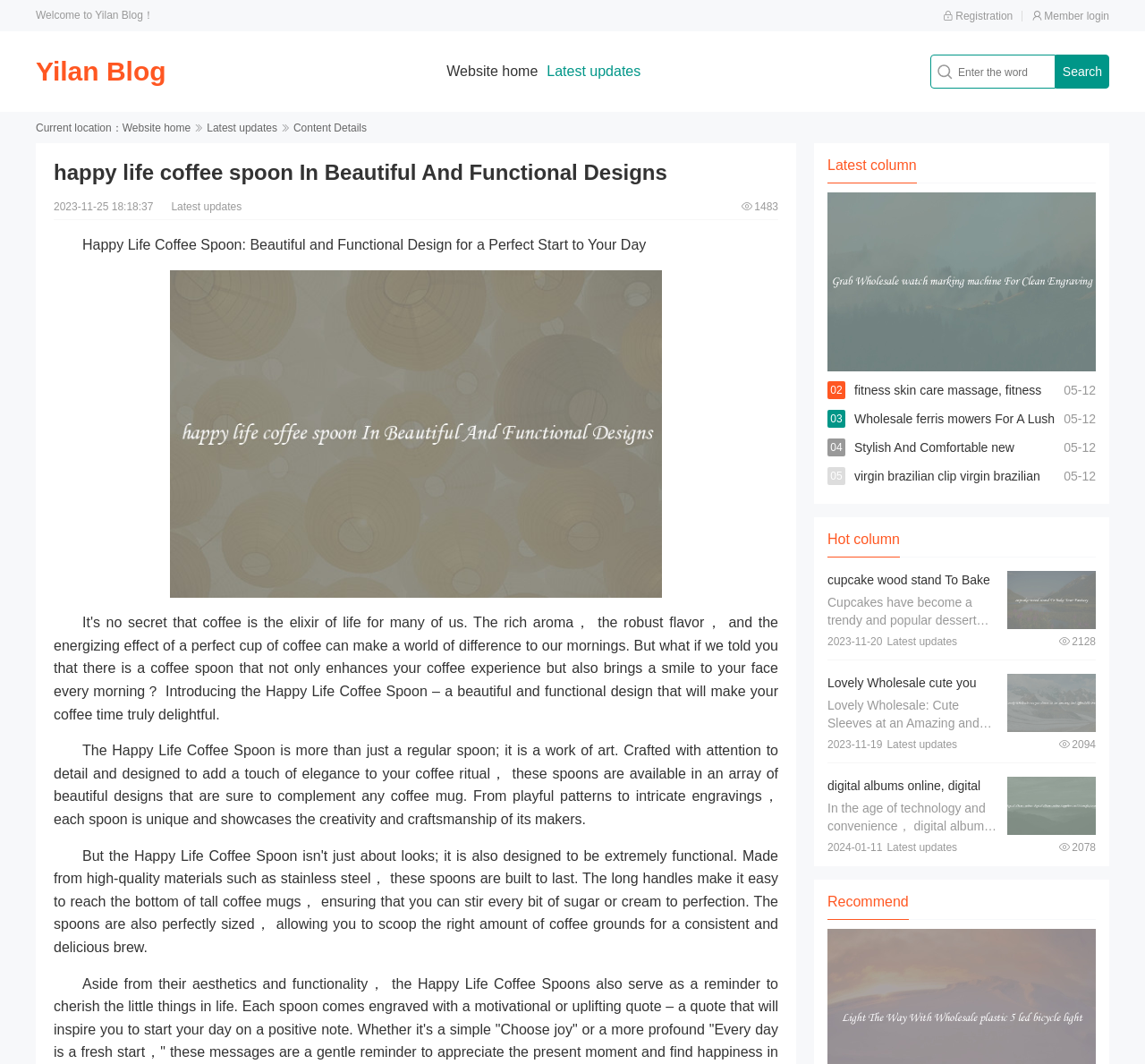Identify the bounding box coordinates of the clickable region to carry out the given instruction: "View details of Happy Life Coffee Spoon".

[0.723, 0.181, 0.957, 0.349]